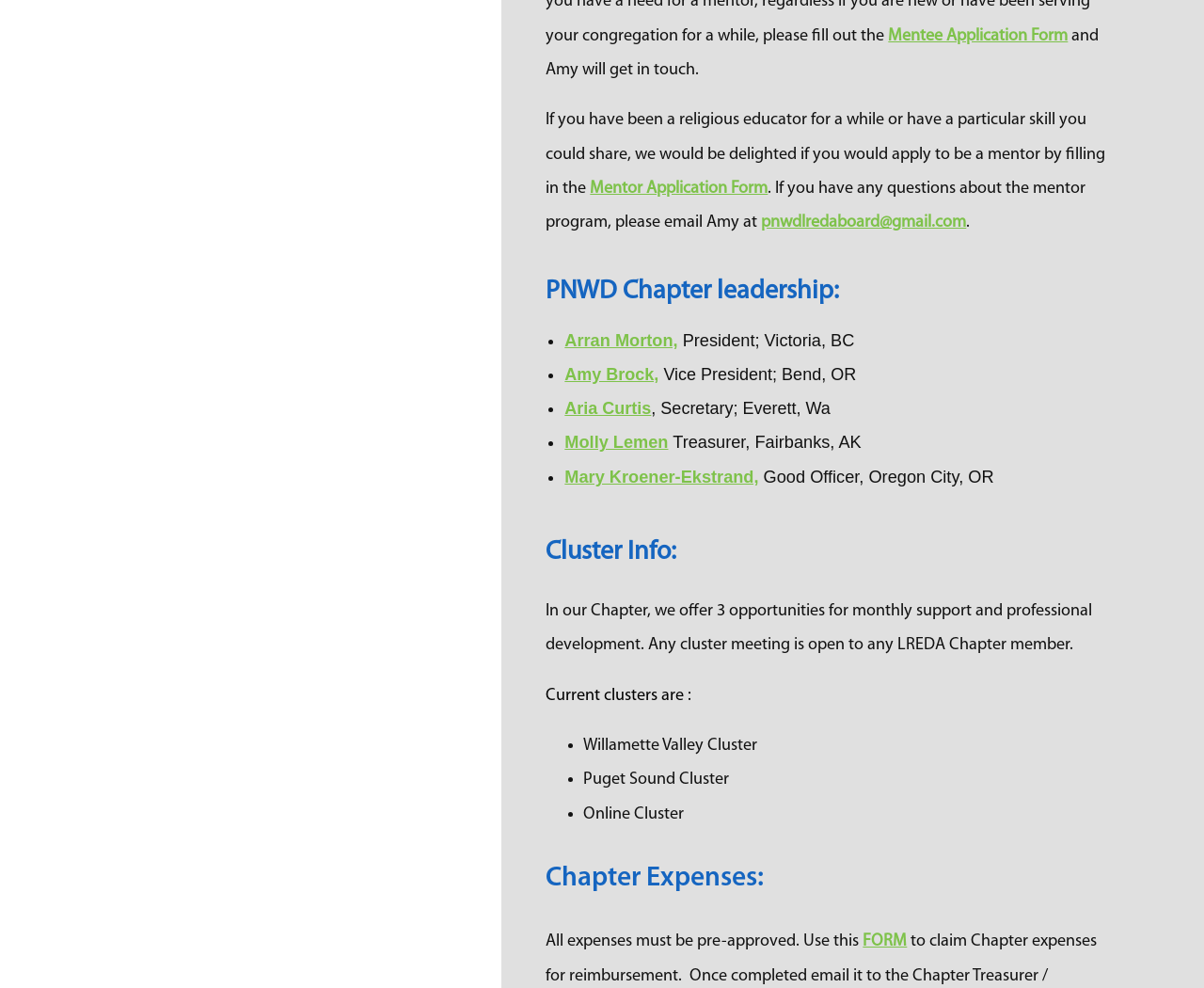Please provide the bounding box coordinate of the region that matches the element description: Arran Morton,. Coordinates should be in the format (top-left x, top-left y, bottom-right x, bottom-right y) and all values should be between 0 and 1.

[0.469, 0.335, 0.563, 0.354]